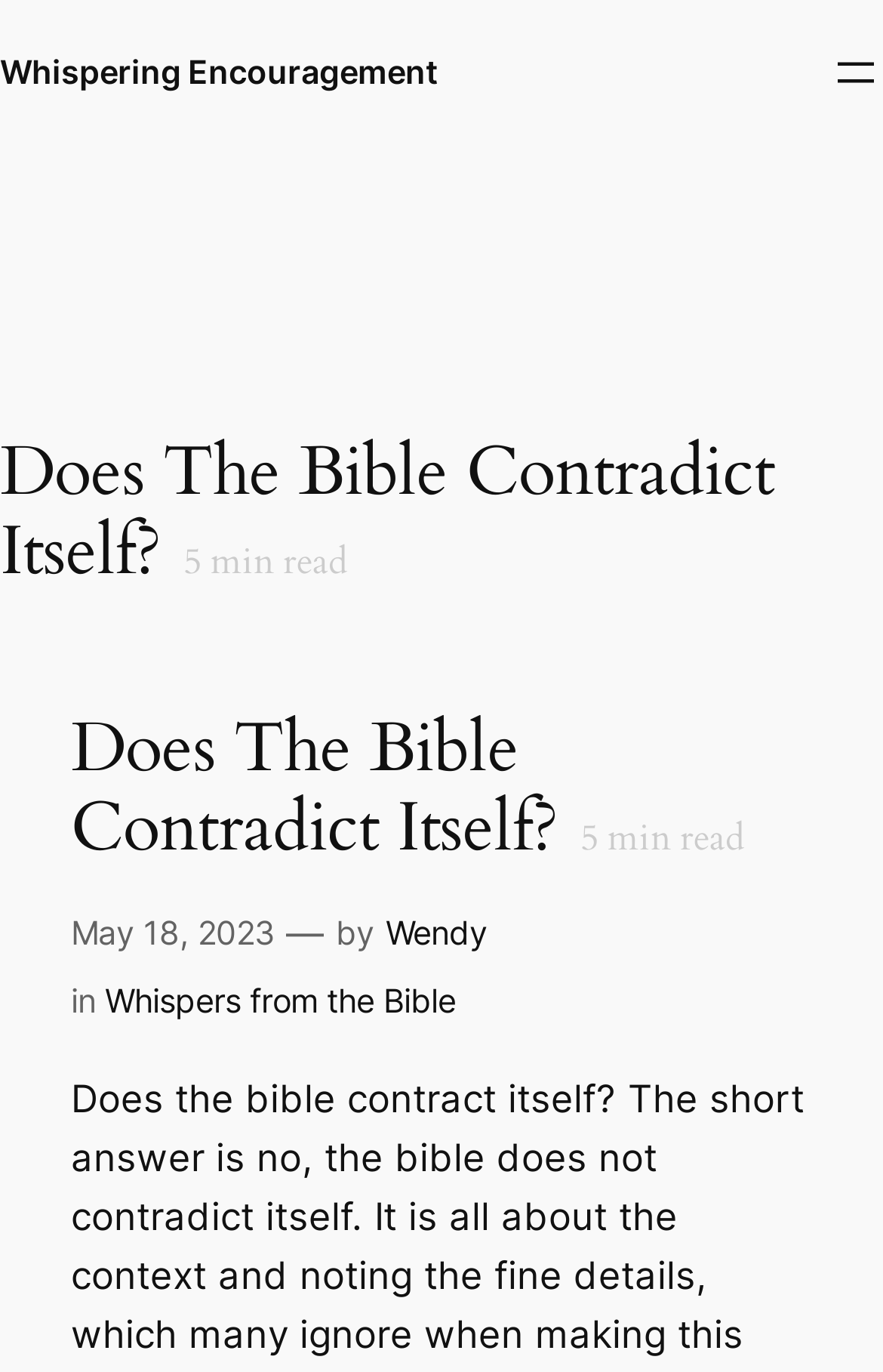Using the provided element description, identify the bounding box coordinates as (top-left x, top-left y, bottom-right x, bottom-right y). Ensure all values are between 0 and 1. Description: May 18, 2023

[0.08, 0.666, 0.311, 0.694]